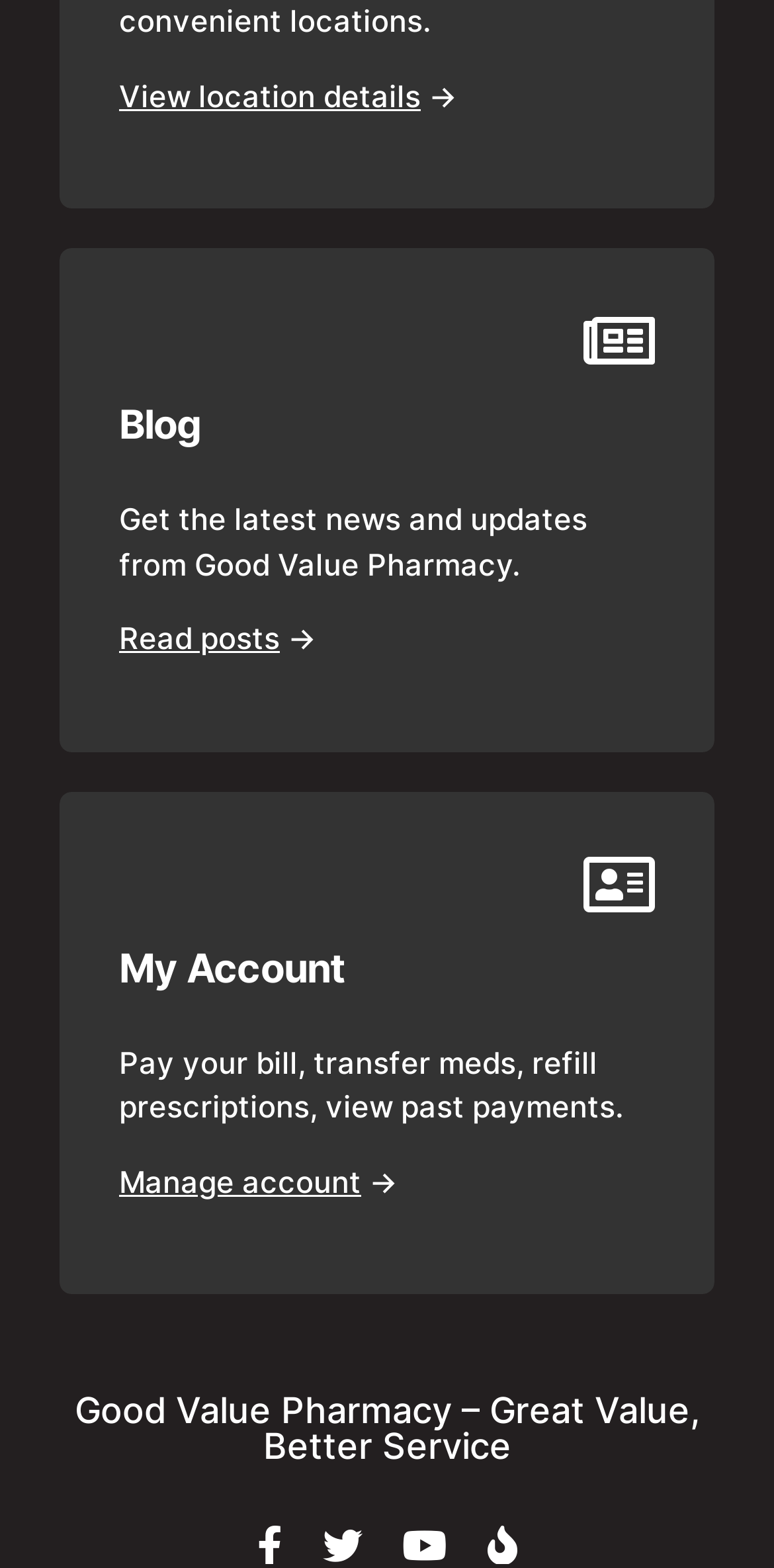How many social media links are there?
Refer to the image and give a detailed response to the question.

There are three social media links at the bottom of the webpage, which are Facebook, Twitter, and YouTube.